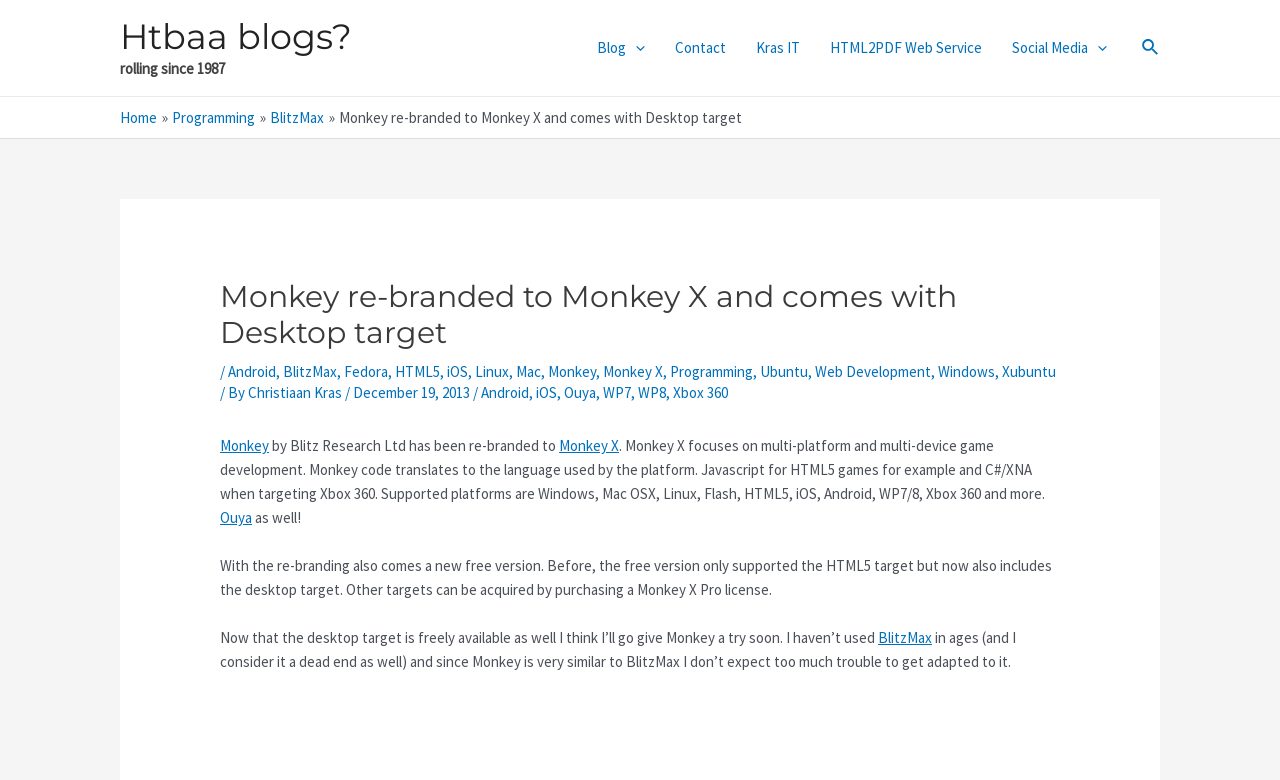Provide a brief response to the question below using a single word or phrase: 
What is the author's intention with Monkey X?

to try it soon